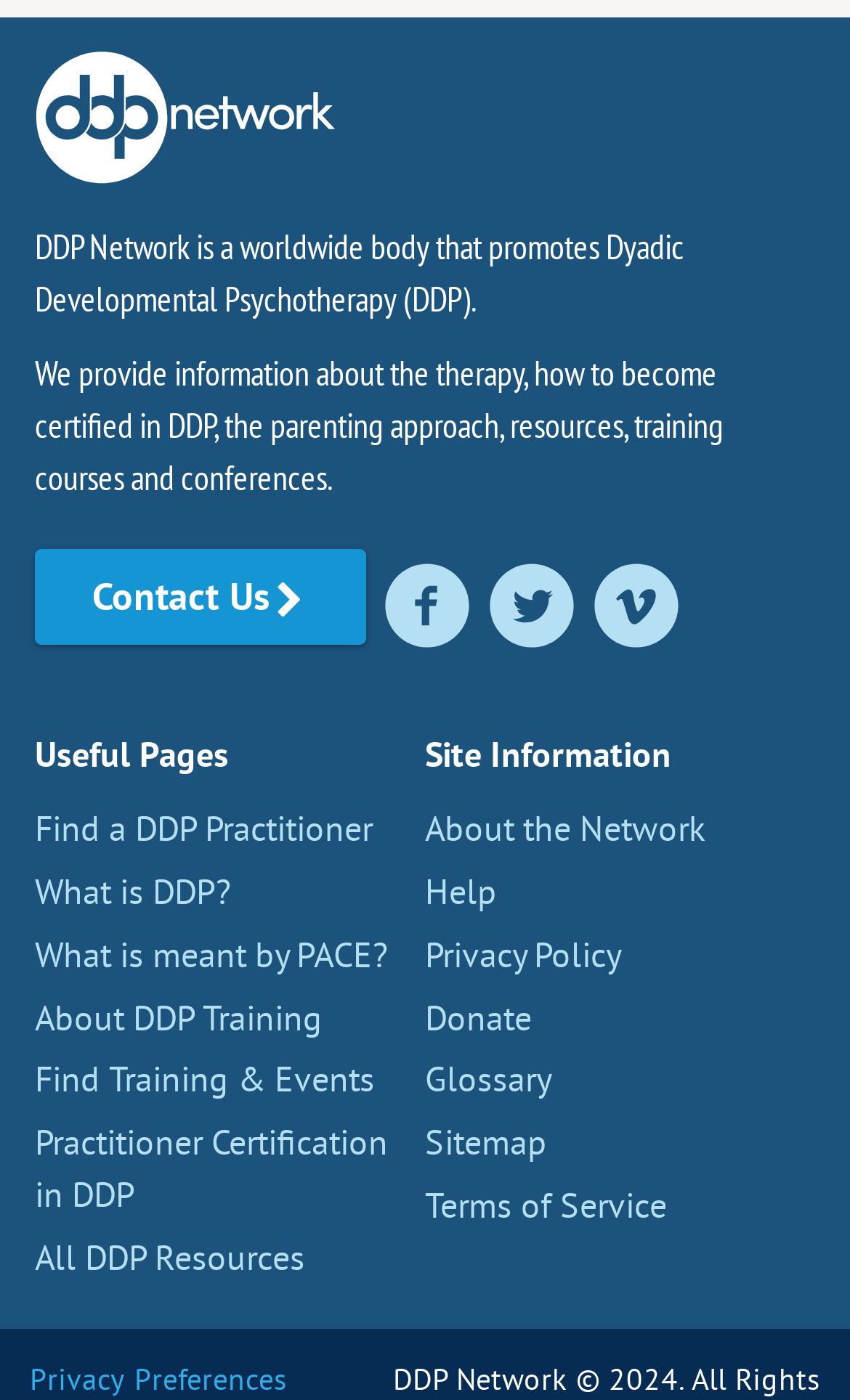Determine the bounding box coordinates of the region I should click to achieve the following instruction: "Call Waco branch". Ensure the bounding box coordinates are four float numbers between 0 and 1, i.e., [left, top, right, bottom].

None